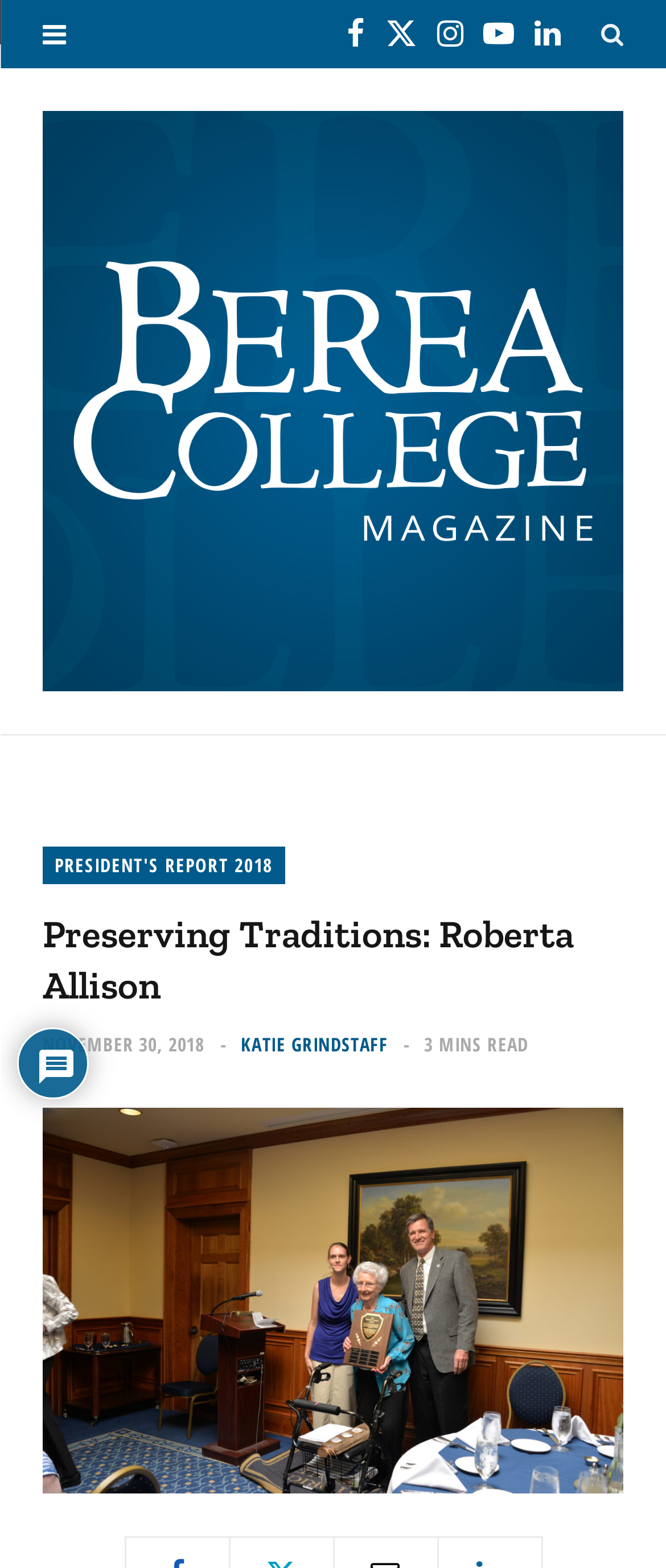Could you specify the bounding box coordinates for the clickable section to complete the following instruction: "Read the article 'Preserving Traditions: Roberta Allison'"?

[0.064, 0.58, 0.936, 0.644]